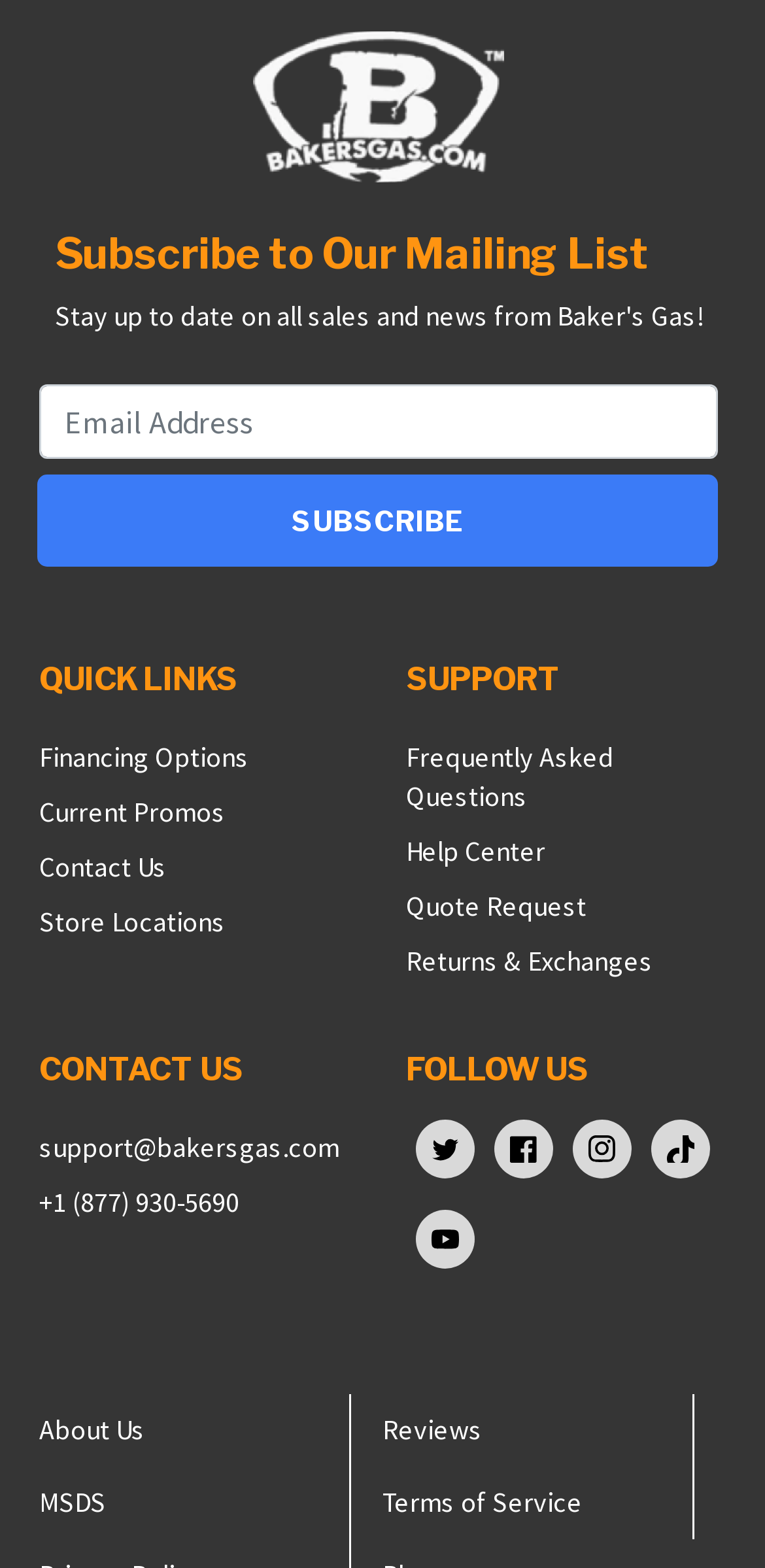Indicate the bounding box coordinates of the element that must be clicked to execute the instruction: "View January 2020". The coordinates should be given as four float numbers between 0 and 1, i.e., [left, top, right, bottom].

None